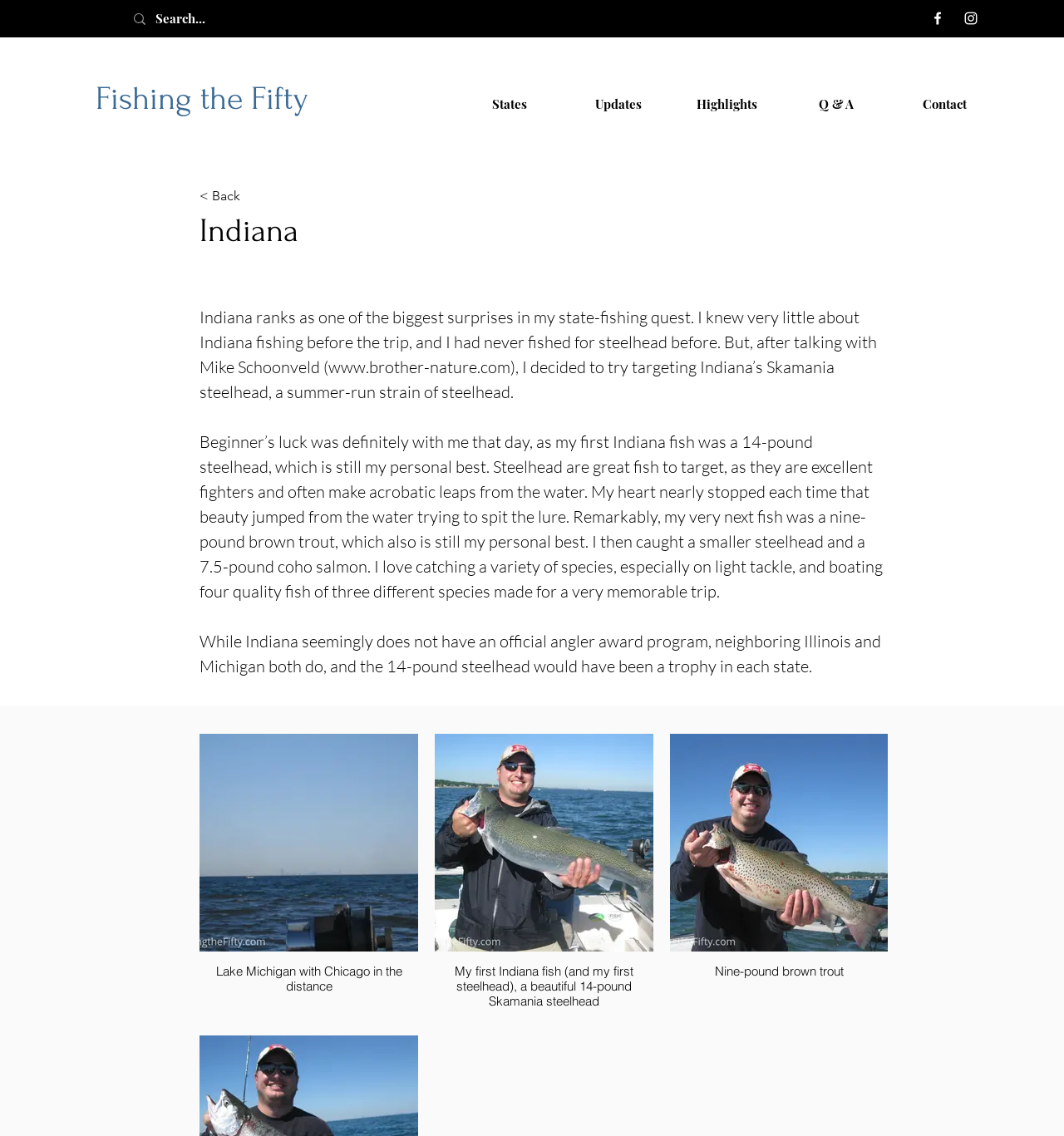Identify the bounding box coordinates of the area that should be clicked in order to complete the given instruction: "View Indiana fishing highlights". The bounding box coordinates should be four float numbers between 0 and 1, i.e., [left, top, right, bottom].

[0.632, 0.084, 0.734, 0.099]